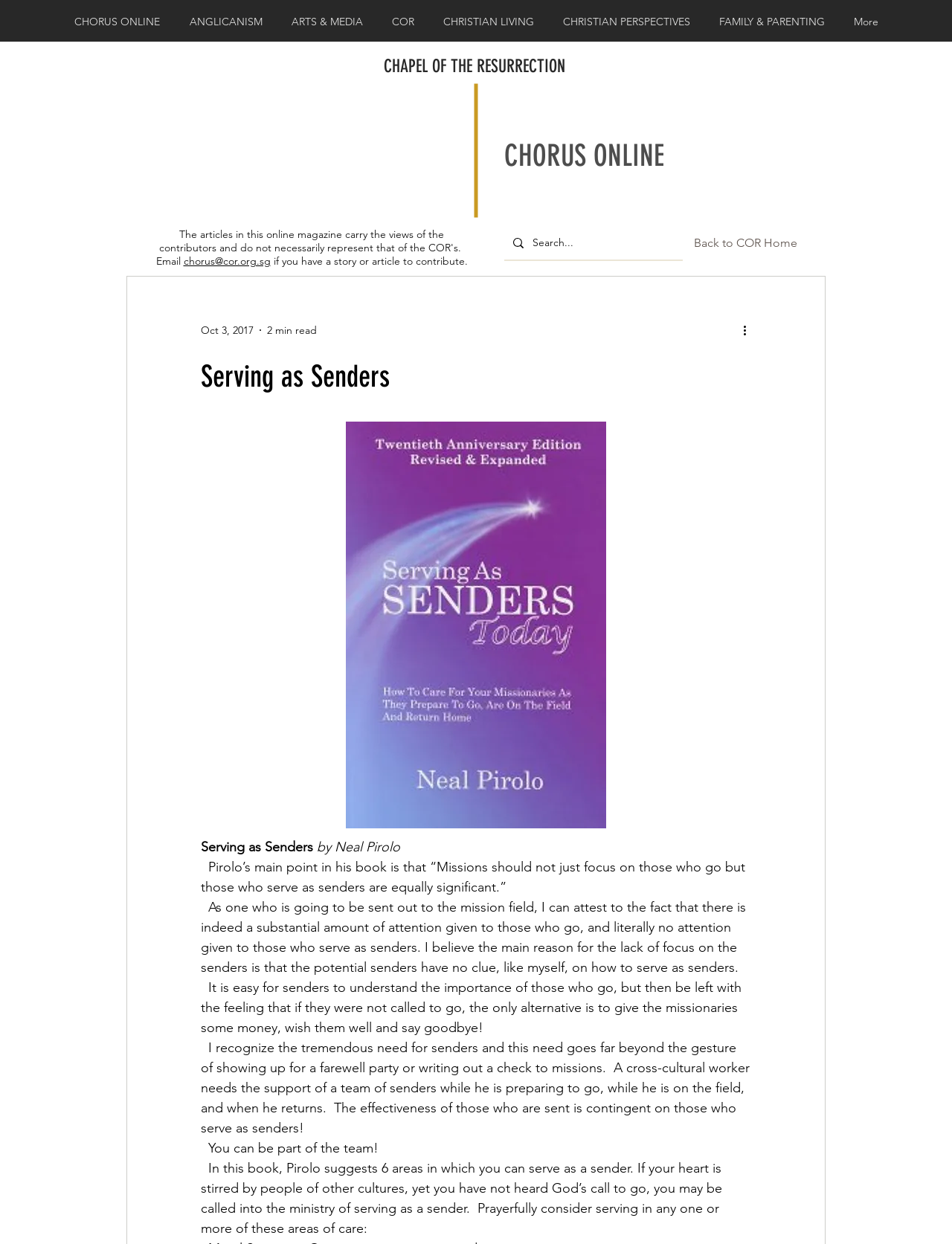Please determine the headline of the webpage and provide its content.

Serving as Senders